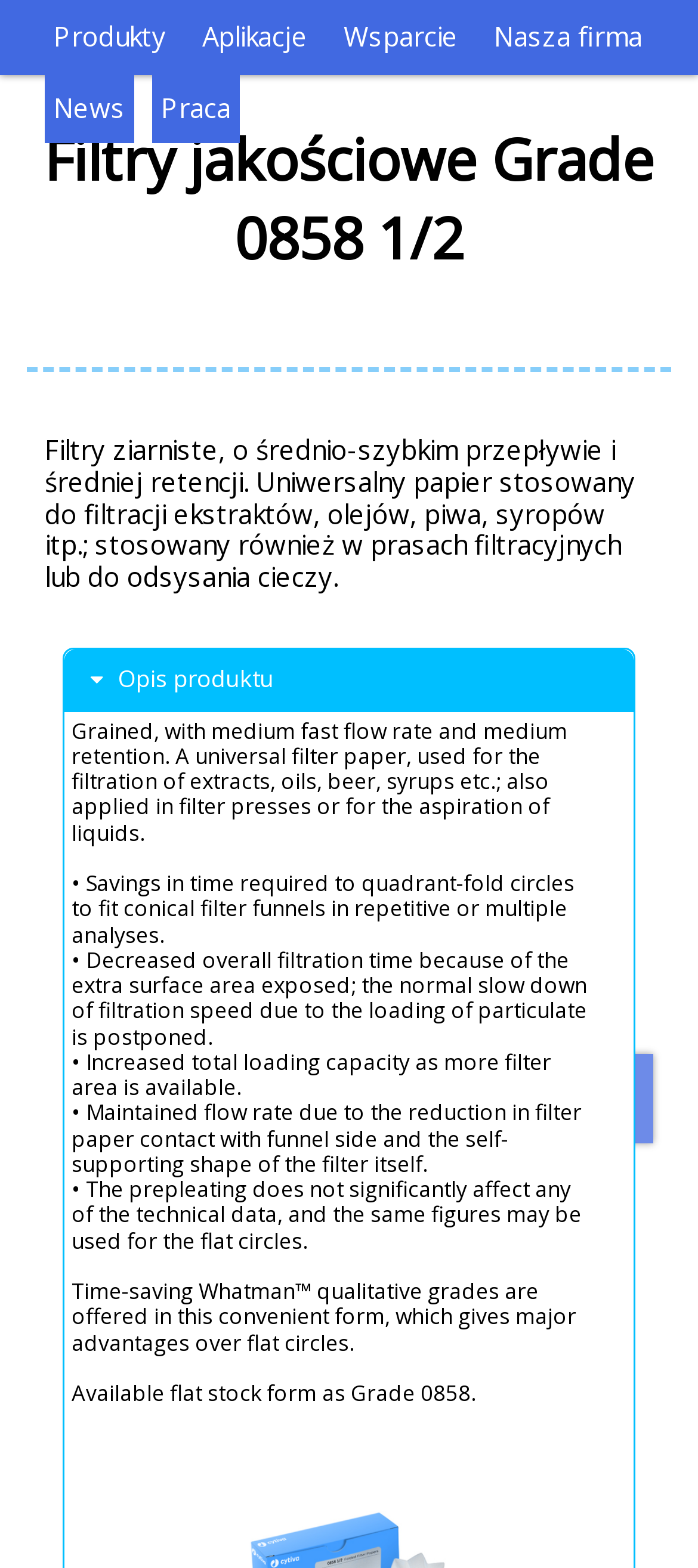What is the brand of the product?
Give a one-word or short-phrase answer derived from the screenshot.

Whatman